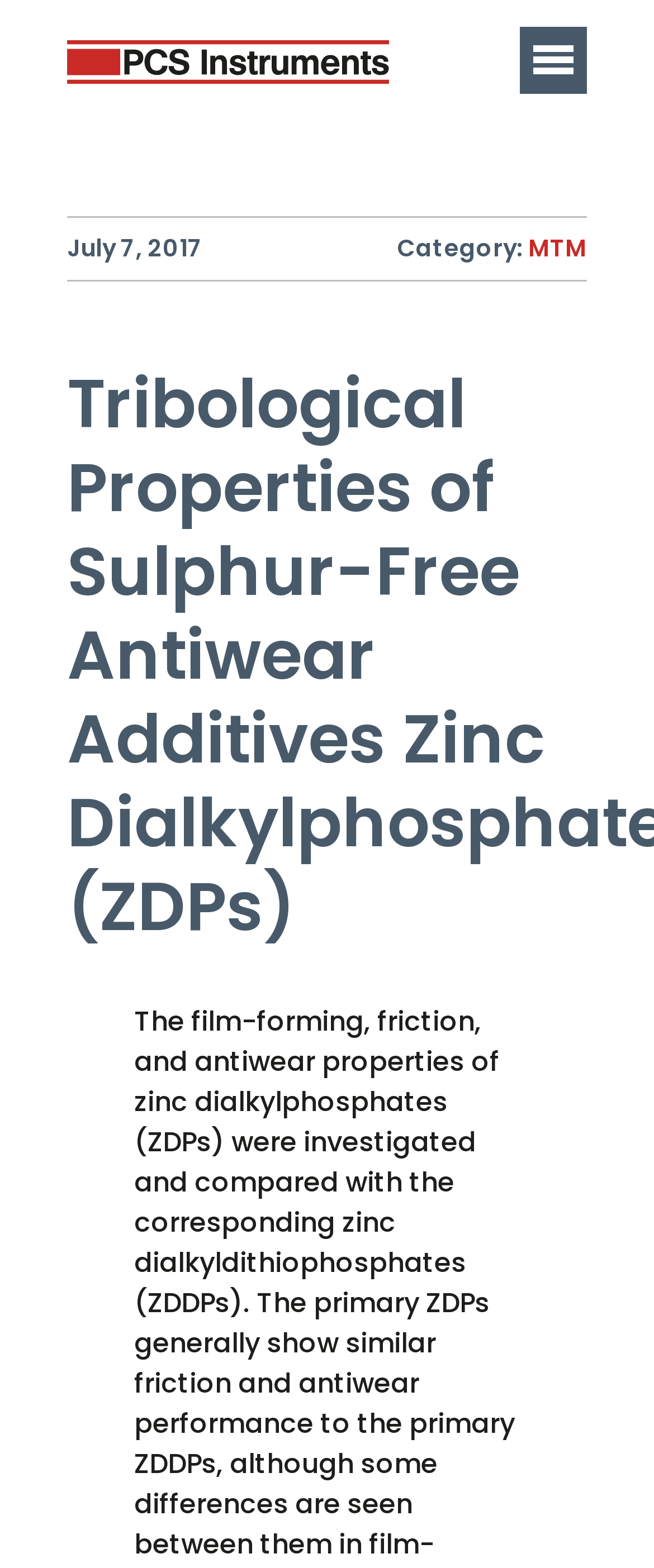Please find the bounding box coordinates of the element's region to be clicked to carry out this instruction: "Go to the About page".

[0.103, 0.131, 0.897, 0.178]